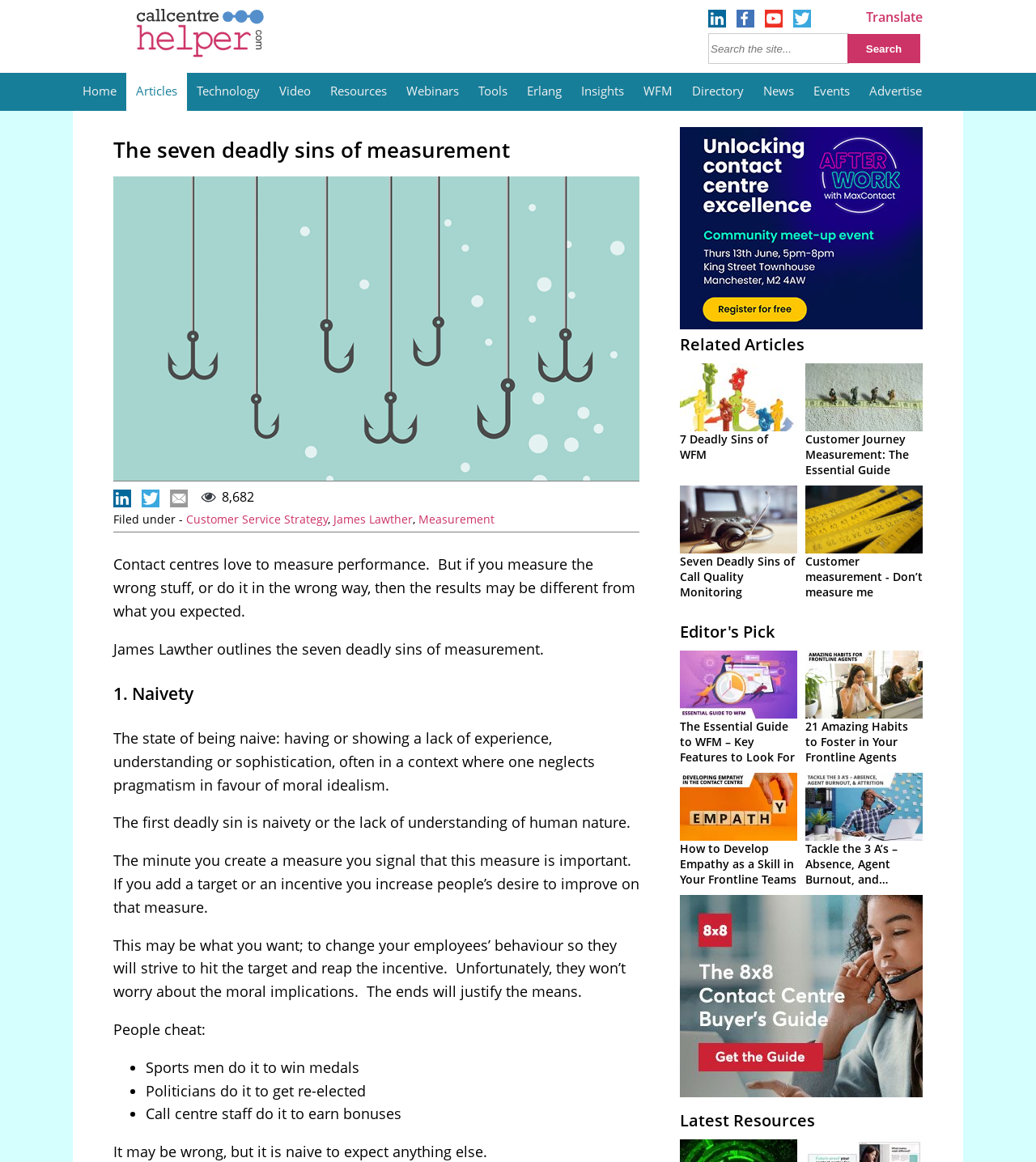Please reply to the following question using a single word or phrase: 
What is the topic of the article?

Measurement in contact centres